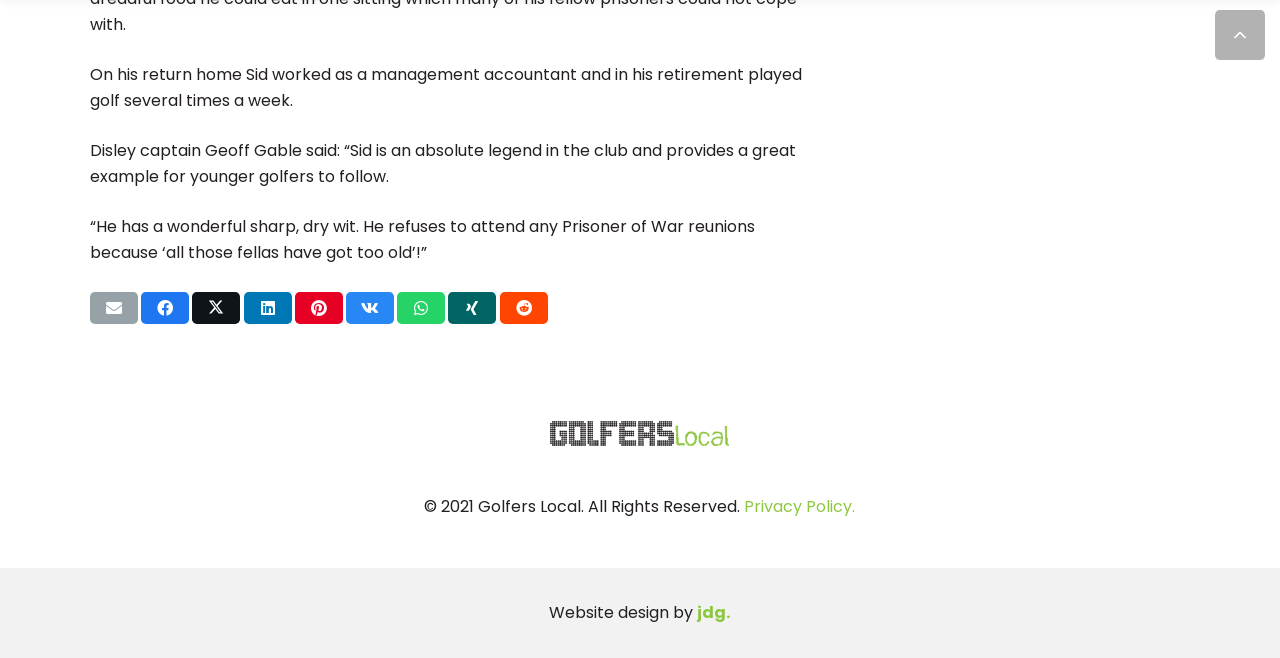What is the function of the 'Back to top' button?
Please utilize the information in the image to give a detailed response to the question.

The 'Back to top' button is likely used to scroll the webpage back to the top, allowing users to quickly navigate to the beginning of the page.